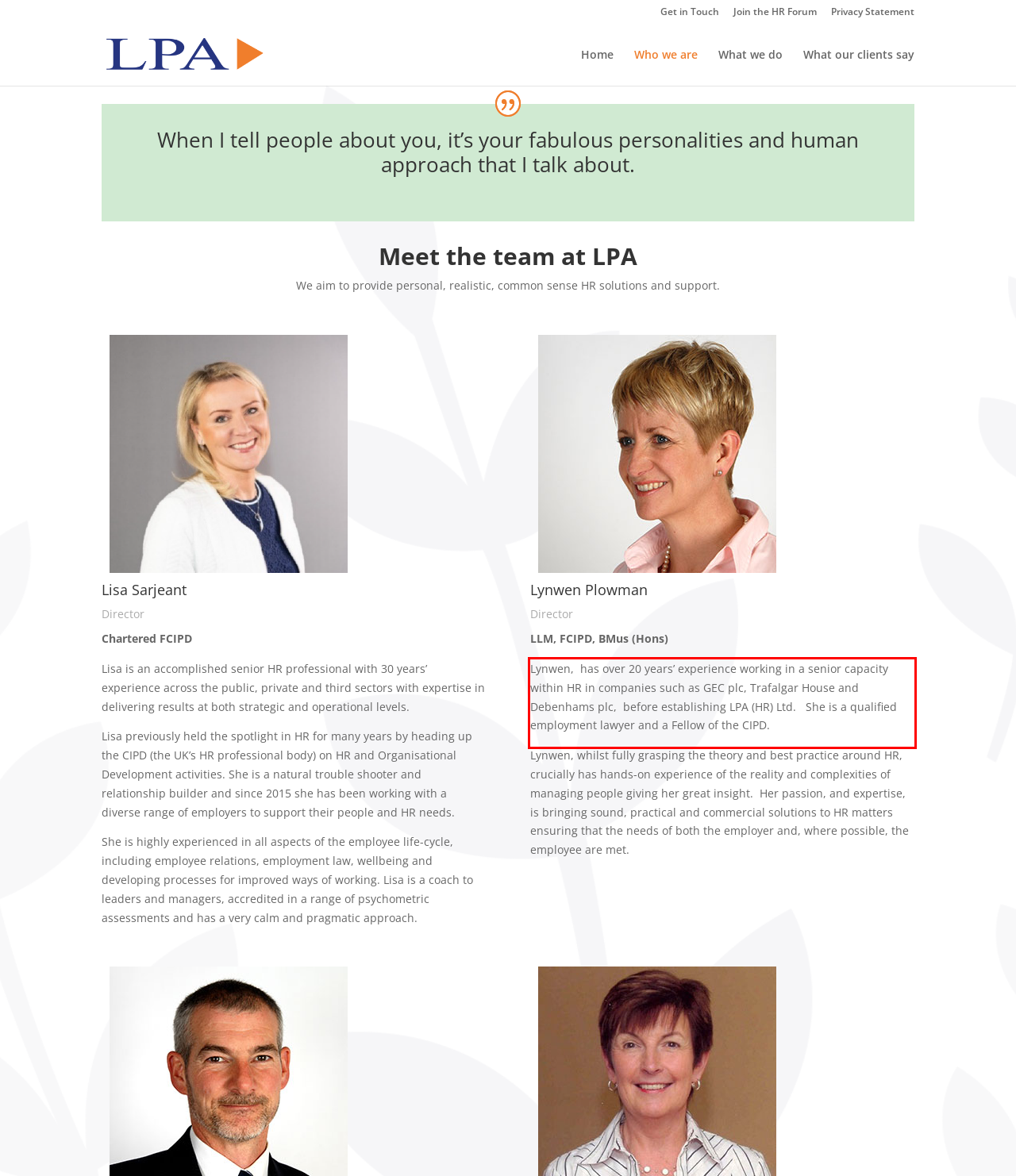In the screenshot of the webpage, find the red bounding box and perform OCR to obtain the text content restricted within this red bounding box.

Lynwen, has over 20 years’ experience working in a senior capacity within HR in companies such as GEC plc, Trafalgar House and Debenhams plc, before establishing LPA (HR) Ltd. She is a qualified employment lawyer and a Fellow of the CIPD.